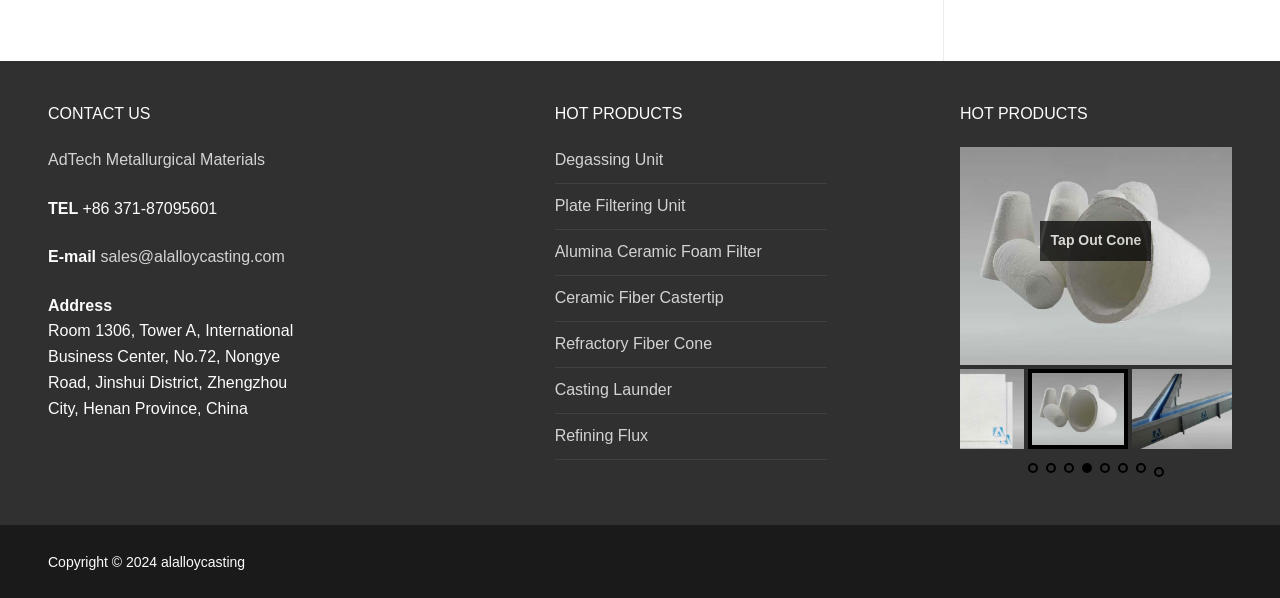Identify the bounding box coordinates for the UI element described as: "AdTech Metallurgical Materials". The coordinates should be provided as four floats between 0 and 1: [left, top, right, bottom].

[0.038, 0.253, 0.207, 0.281]